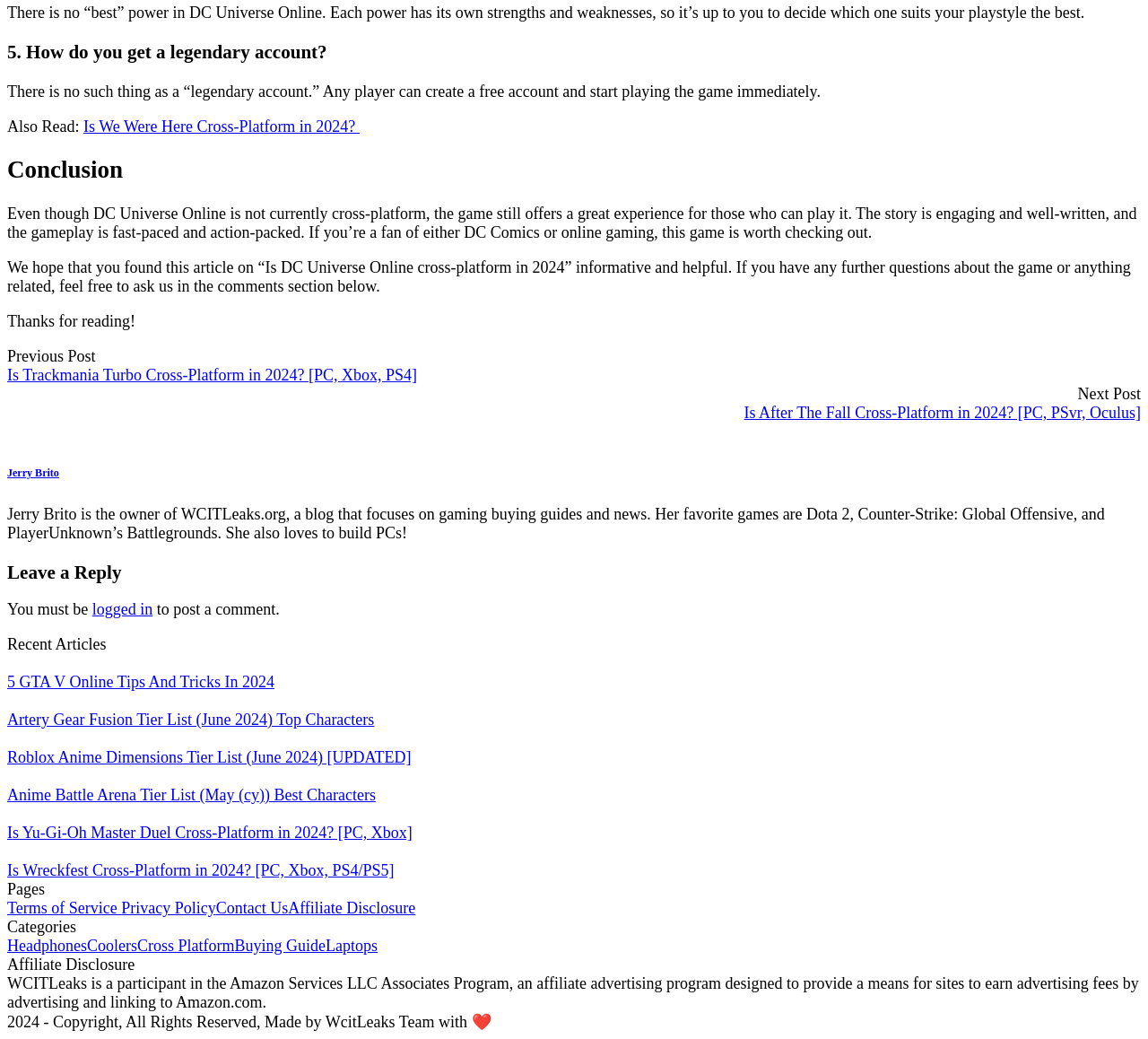What is the purpose of the 'Leave a Reply' section?
Ensure your answer is thorough and detailed.

The purpose of the 'Leave a Reply' section can be determined by reading the text that follows, which states 'You must be logged in to post a comment.' This indicates that the section is intended for users to leave comments on the article.